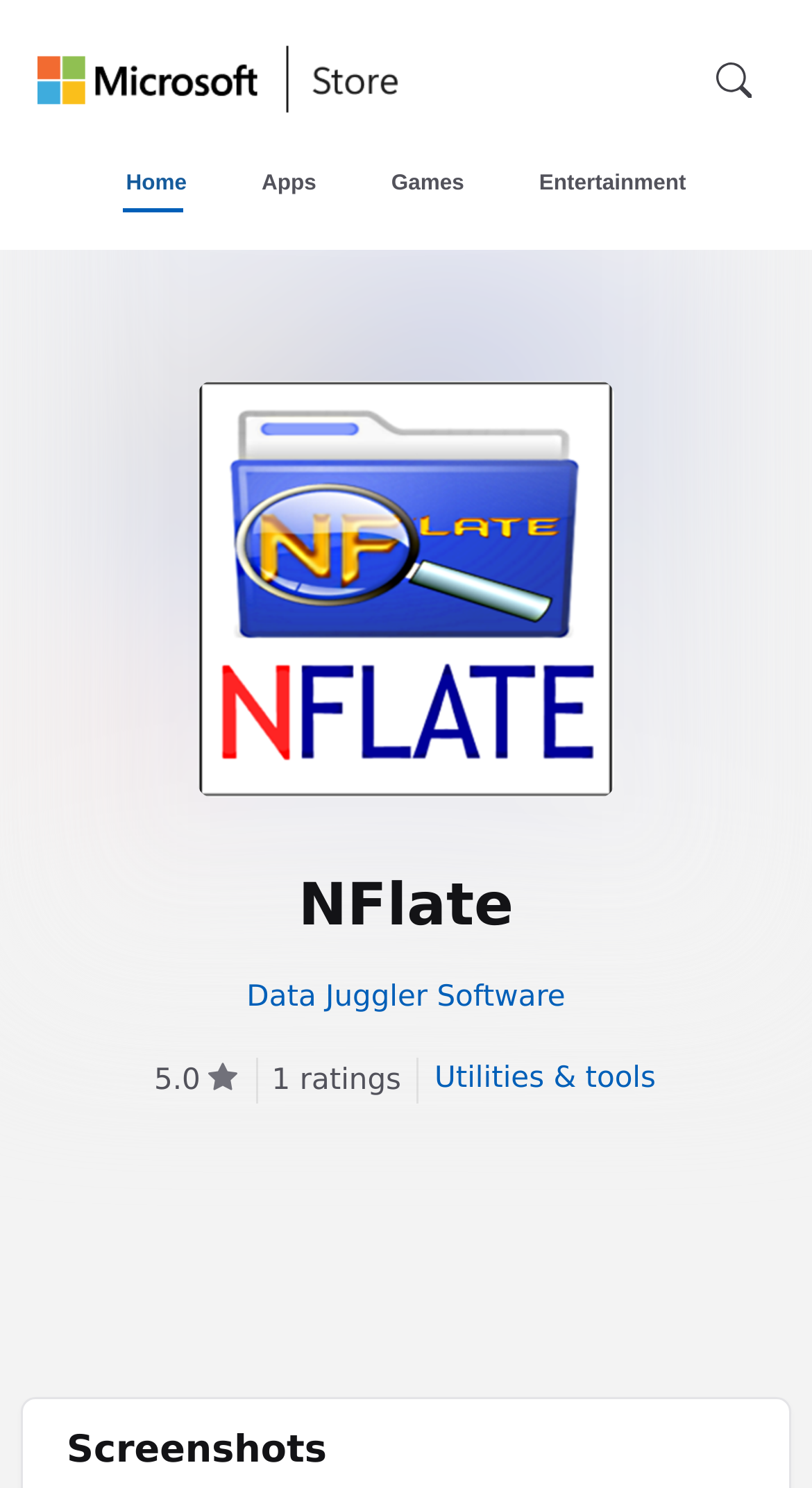Refer to the image and answer the question with as much detail as possible: What type of software is NFlate?

The type of software can be found in the link element with the text 'Utilities & tools' located at [0.532, 0.701, 0.81, 0.75].